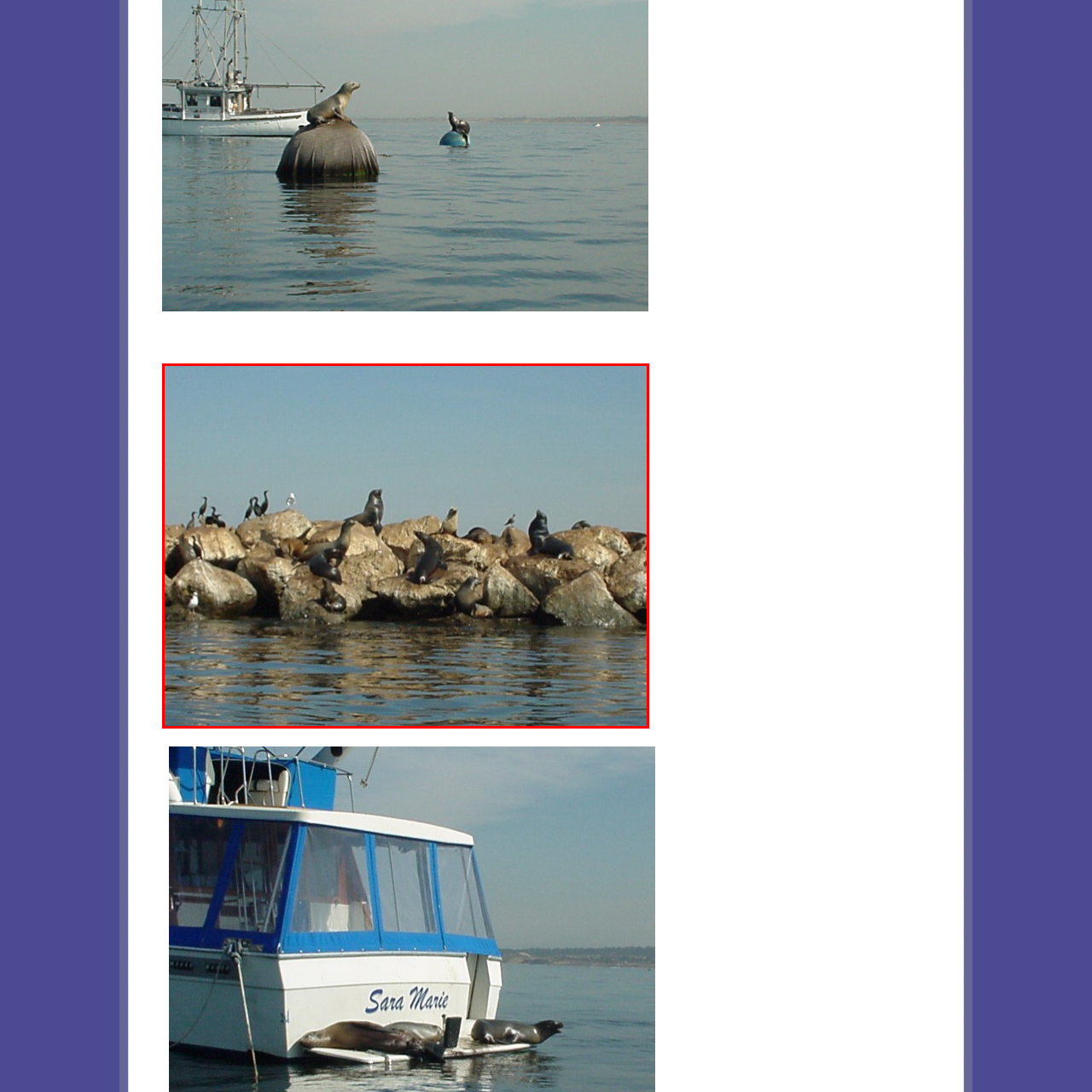What are the birds perched on the rocks in the background?
Inspect the image within the red bounding box and respond with a detailed answer, leveraging all visible details.

According to the caption, a few cormorants can be seen perched on the rocks in the background, taking advantage of the warm sunlight, which identifies the birds as cormorants.